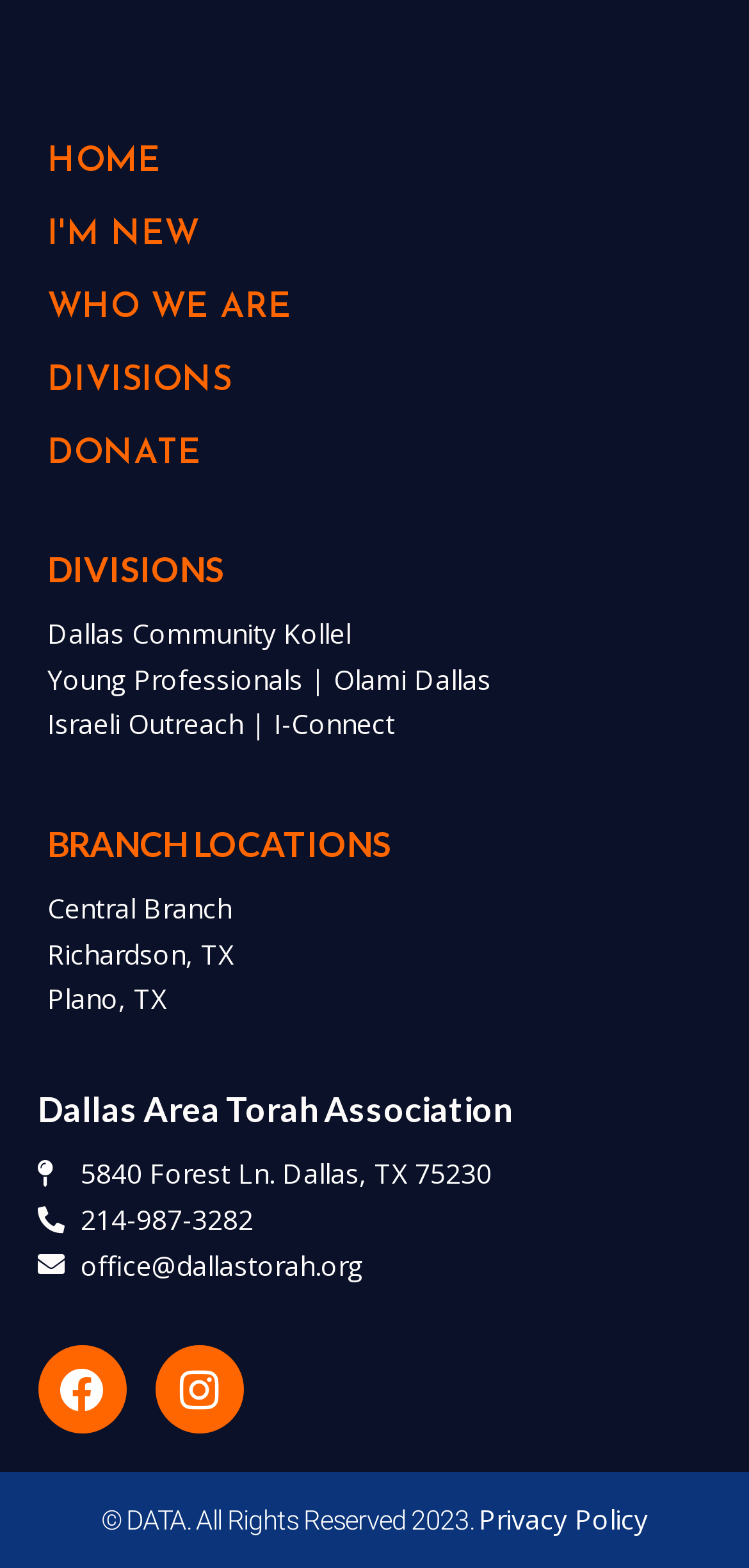Please indicate the bounding box coordinates for the clickable area to complete the following task: "contact the office". The coordinates should be specified as four float numbers between 0 and 1, i.e., [left, top, right, bottom].

[0.05, 0.763, 0.905, 0.792]